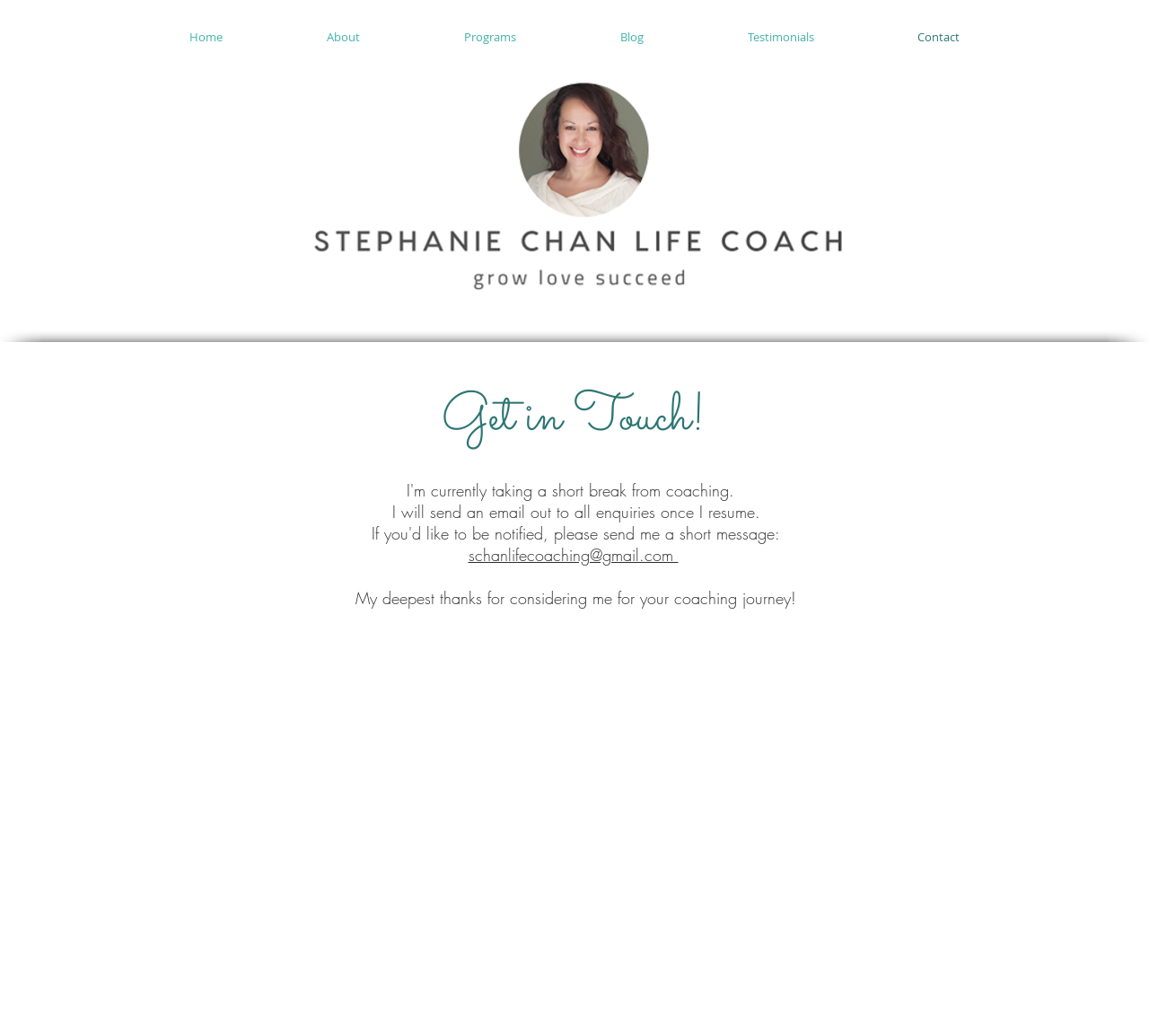Bounding box coordinates are specified in the format (top-left x, top-left y, bottom-right x, bottom-right y). All values are floating point numbers bounded between 0 and 1. Please provide the bounding box coordinate of the region this sentence describes: schanlifecoaching@gmail.com

[0.407, 0.525, 0.59, 0.546]